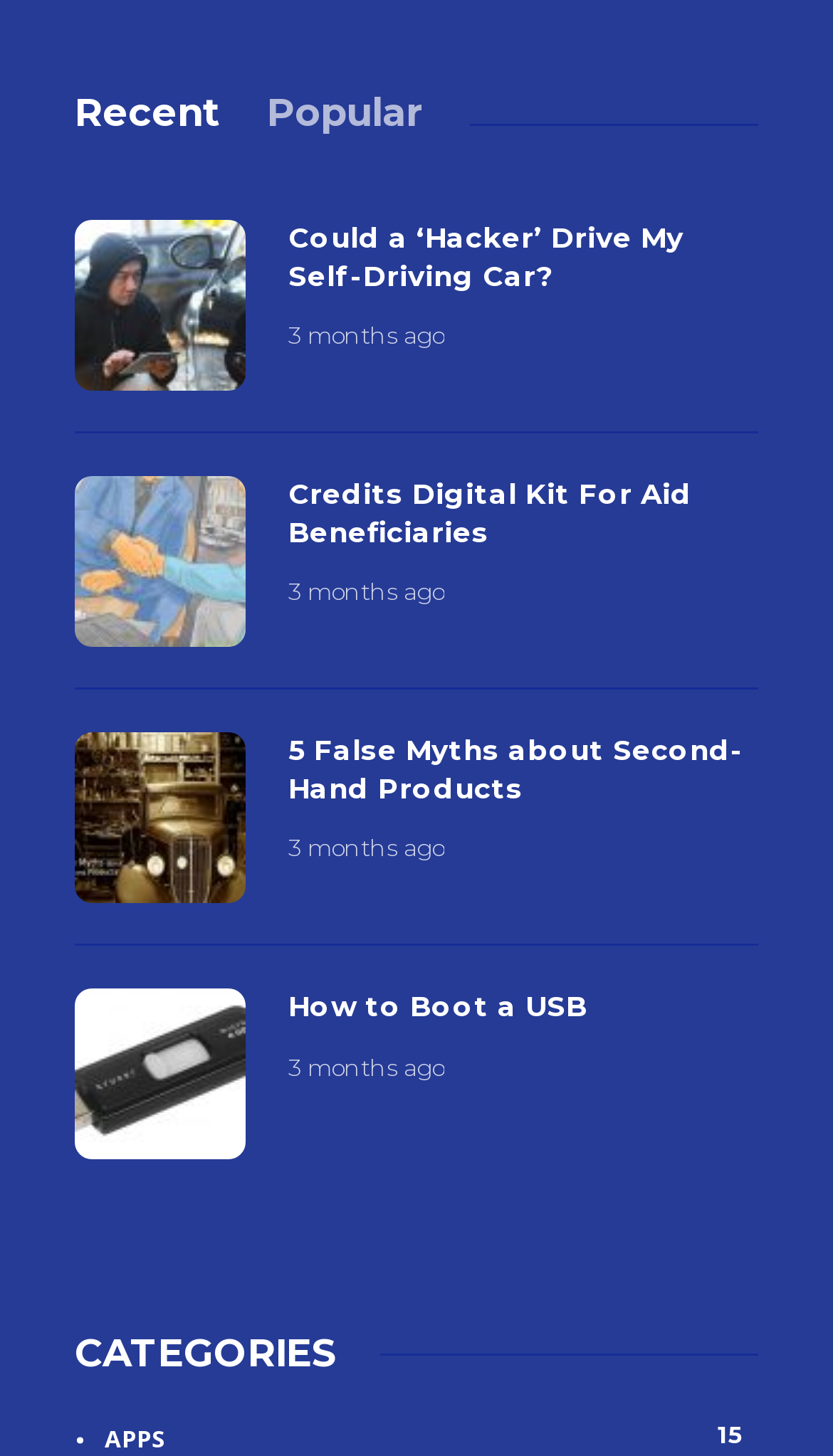Using the information from the screenshot, answer the following question thoroughly:
What is the title of the first article?

The first article's title can be found in the link element with the text 'Could a ‘Hacker’ Drive My Self-Driving Car?' which is a child of the tabpanel element.